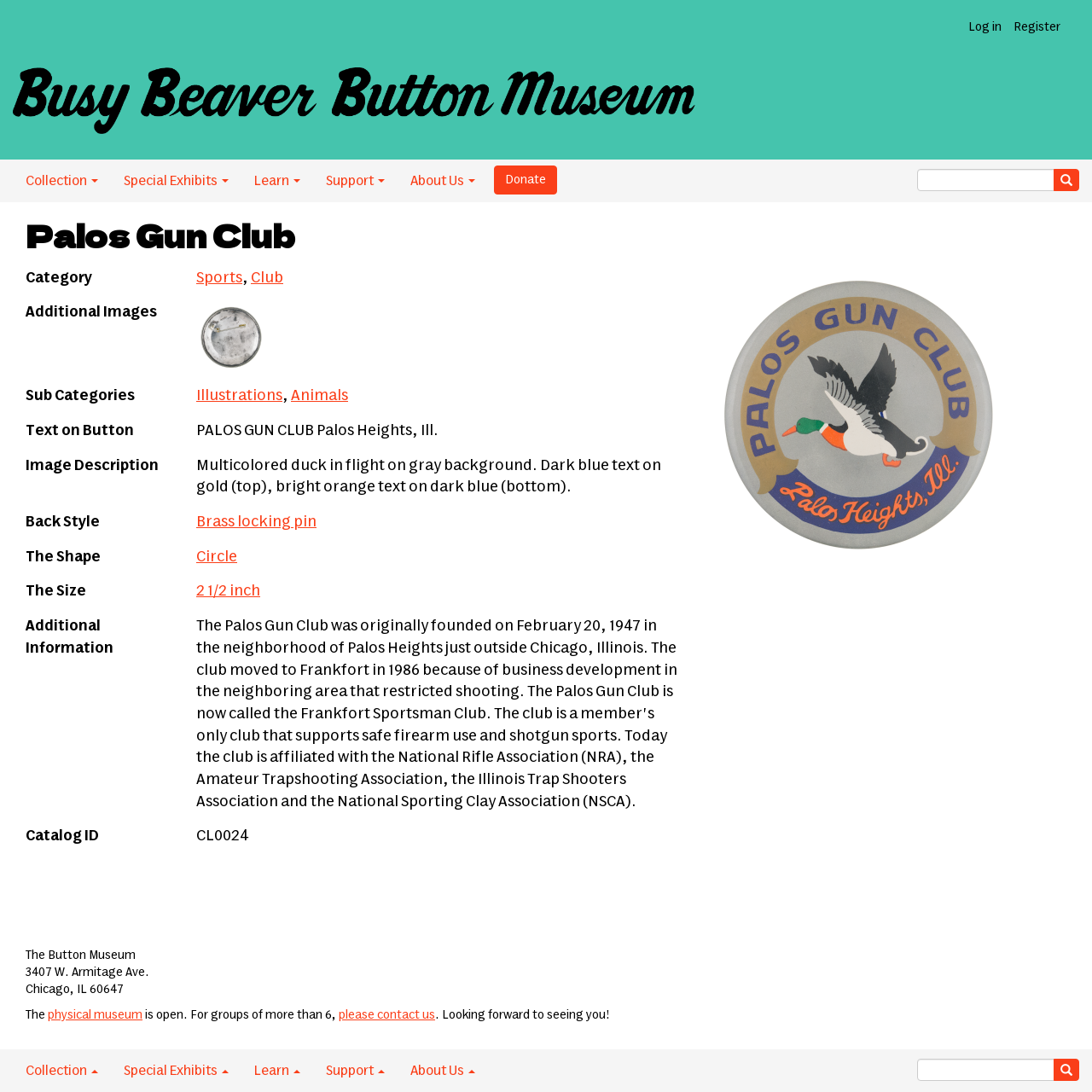Generate a detailed explanation of the webpage's features and information.

The webpage is about the Palos Gun Club and the Busy Beaver Button Museum. At the top, there is a navigation menu with links to "Home", "Collection", "Special Exhibits", "Learn", "Support", and "About Us". Below the navigation menu, there is a button to "Donate" and a search bar.

The main content of the page is divided into two sections. The left section has a heading "Palos Gun Club" and displays information about the club, including its history, location, and affiliation with various organizations. Below this, there is a table with rows containing information about a specific button, including its category, additional images, subcategories, text on the button, image description, back style, shape, size, and additional information.

The right section of the main content has a heading "The Button Museum" and displays the museum's address and a note about visiting the physical museum. At the bottom of the page, there is a repeated navigation menu and a search bar.

There are several images on the page, including a logo for the Palos Gun Club and images of buttons. The overall layout is organized, with clear headings and concise text.